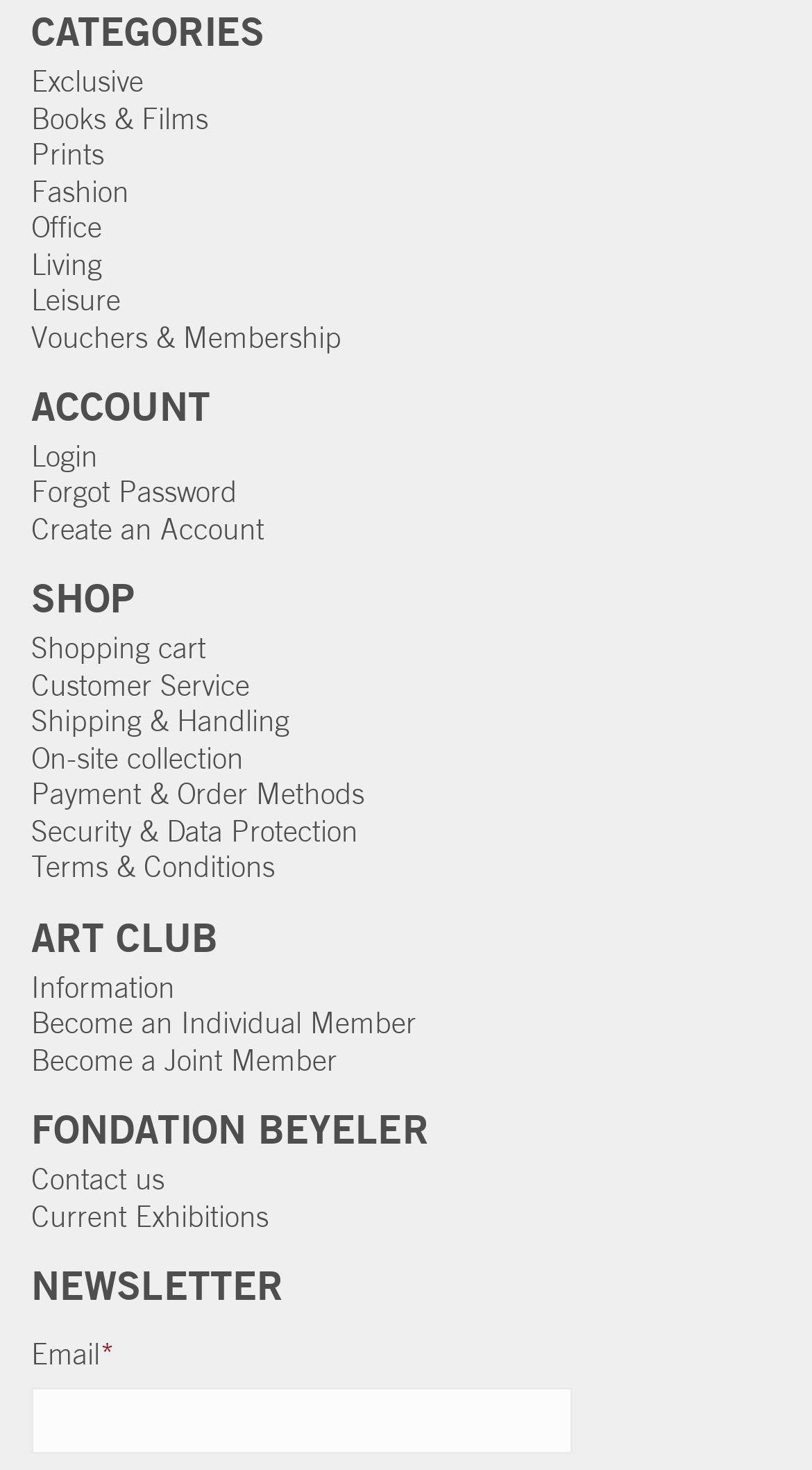Locate the bounding box of the UI element with the following description: "Become an Individual Member".

[0.038, 0.685, 0.513, 0.71]